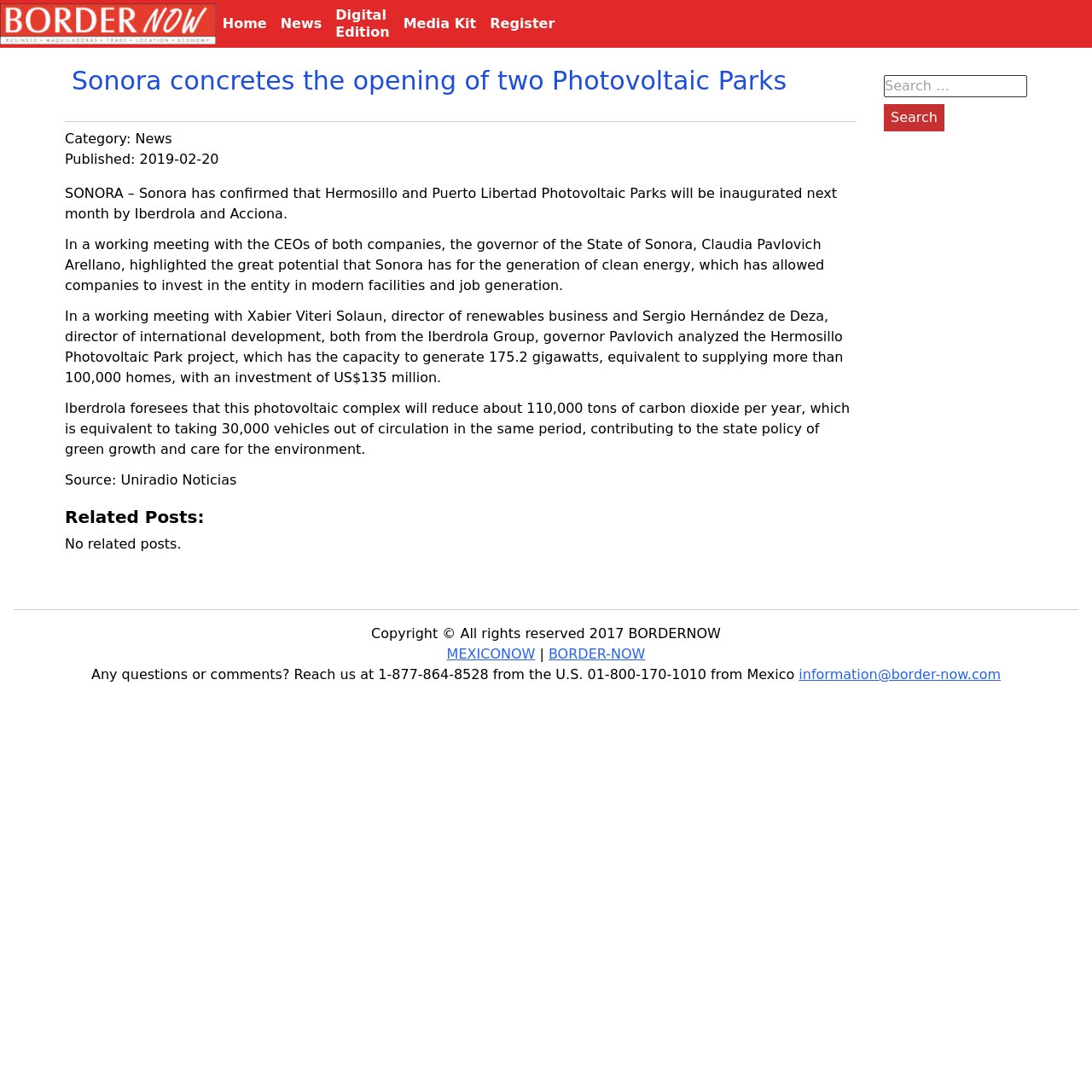Summarize the contents and layout of the webpage in detail.

The webpage appears to be a news article page from a website called Border-Now. At the top left corner, there is a logo image and a link to the website's homepage. Next to it, there are several links to other sections of the website, including "Home", "Digital Edition", "Media Kit", and "Register".

Below the top navigation bar, there is a main heading that reads "Sonora concretes the opening of two Photovoltaic Parks". This heading is followed by a category label and a publication date. The main content of the article is divided into four paragraphs, which discuss the inauguration of two photovoltaic parks in Sonora, Mexico, and their potential for generating clean energy.

On the right side of the page, there is a search bar with a search button. Below the search bar, there is a section labeled "Related Posts:", but it appears to be empty.

At the bottom of the page, there is a footer section that contains copyright information, links to other websites, and contact information. The footer section is divided into two columns, with the copyright information and links on the left, and the contact information on the right.